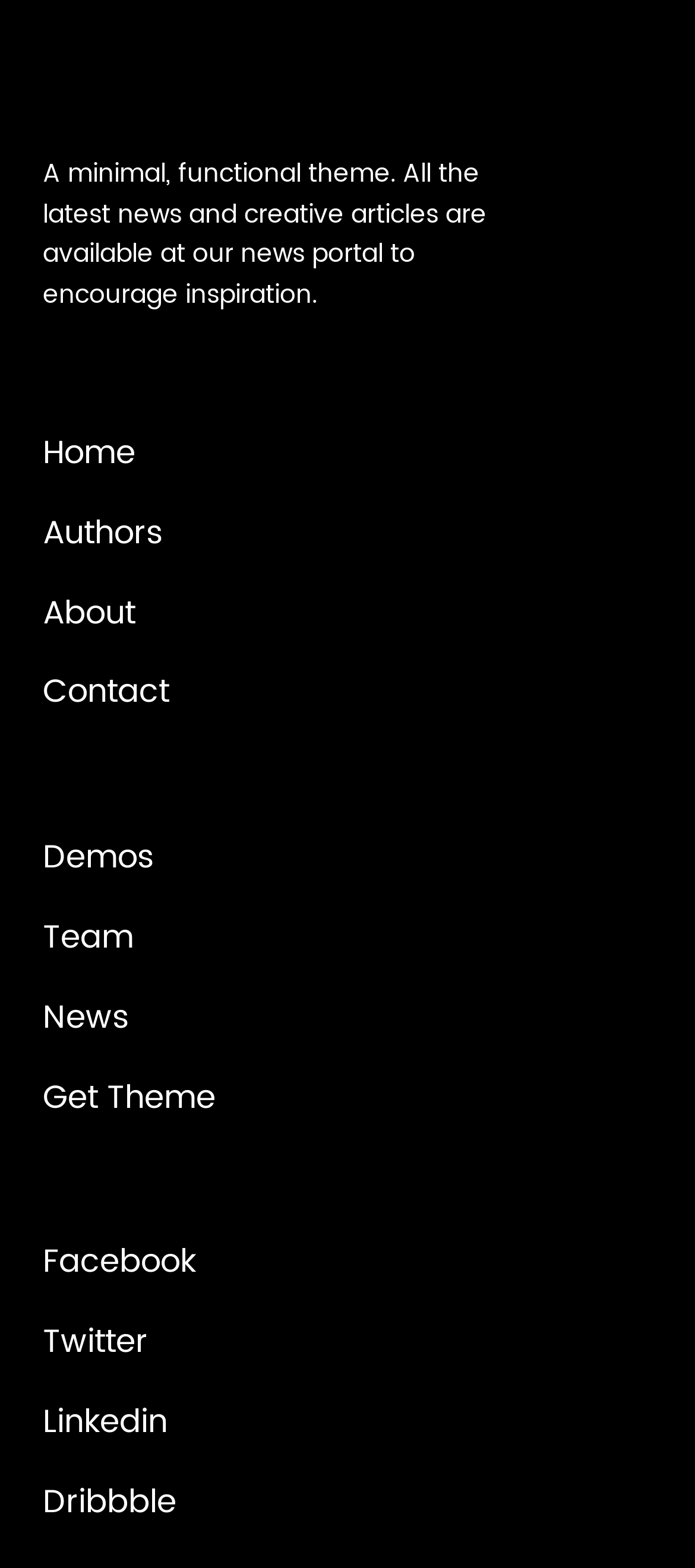Answer this question in one word or a short phrase: How many social media links are available?

4